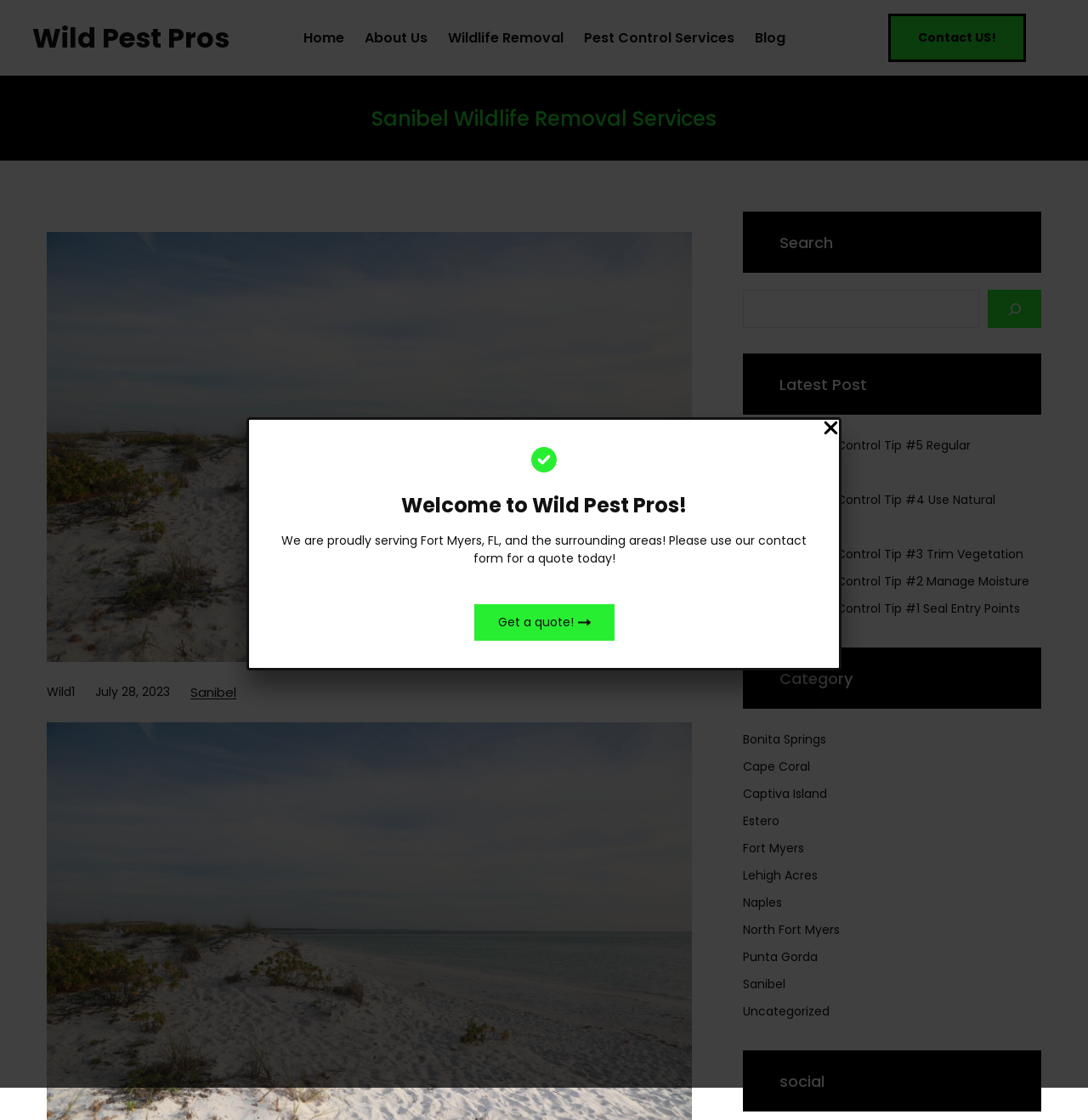What services does the company provide?
Refer to the image and provide a one-word or short phrase answer.

Wildlife Removal and Pest Control